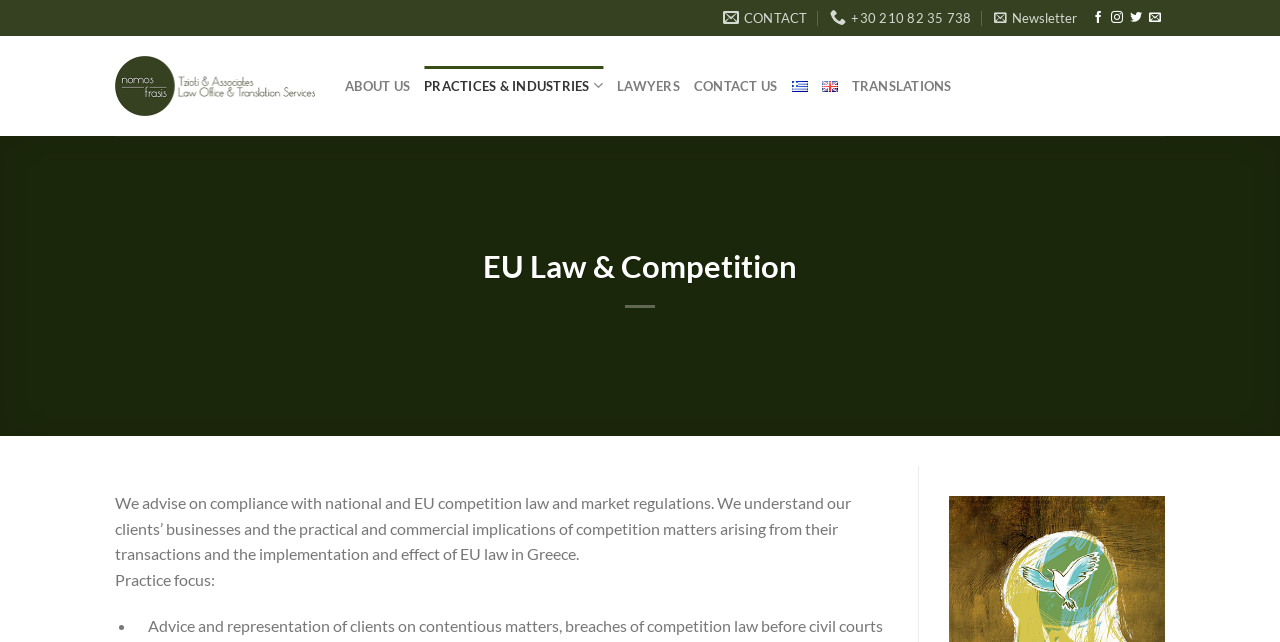Please identify the bounding box coordinates of the clickable region that I should interact with to perform the following instruction: "View TRANSLATIONS". The coordinates should be expressed as four float numbers between 0 and 1, i.e., [left, top, right, bottom].

[0.665, 0.106, 0.743, 0.162]